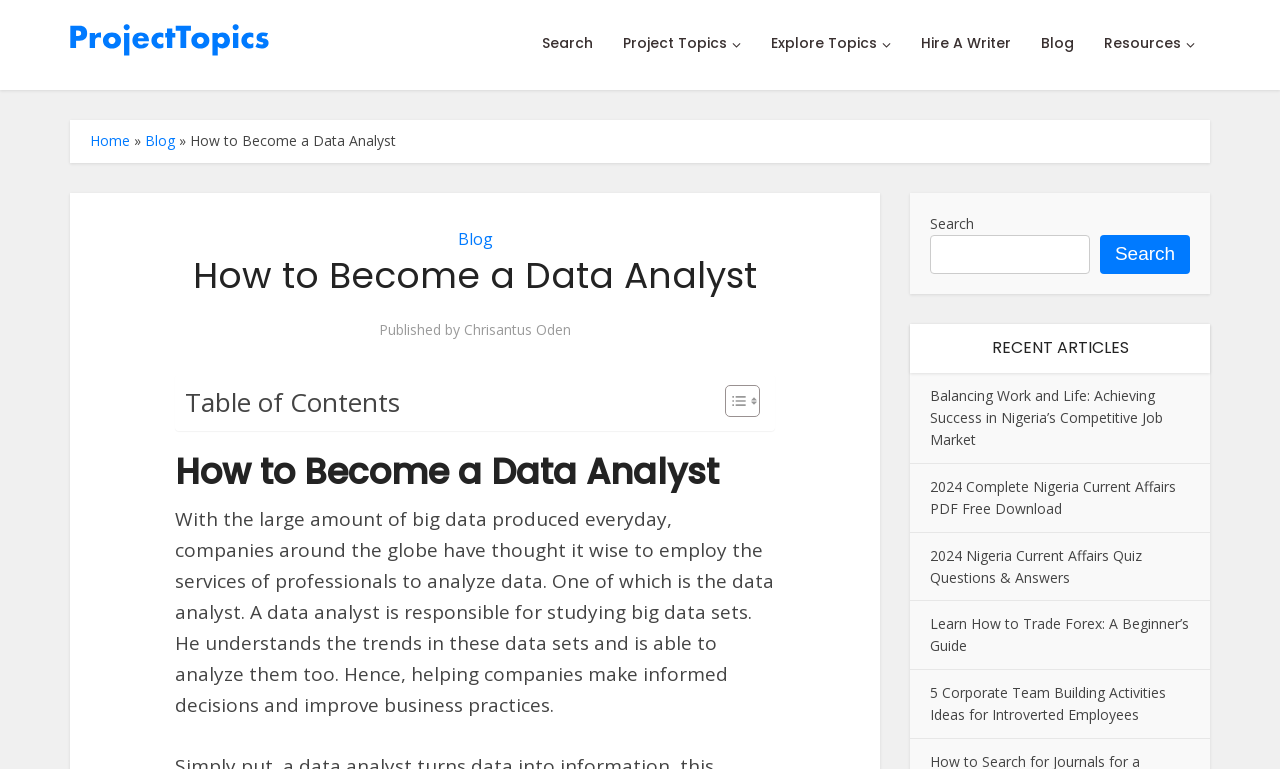What is the name of the author of the article?
We need a detailed and exhaustive answer to the question. Please elaborate.

The name of the author of the article is mentioned in the section 'Published by' as Chrisantus Oden.